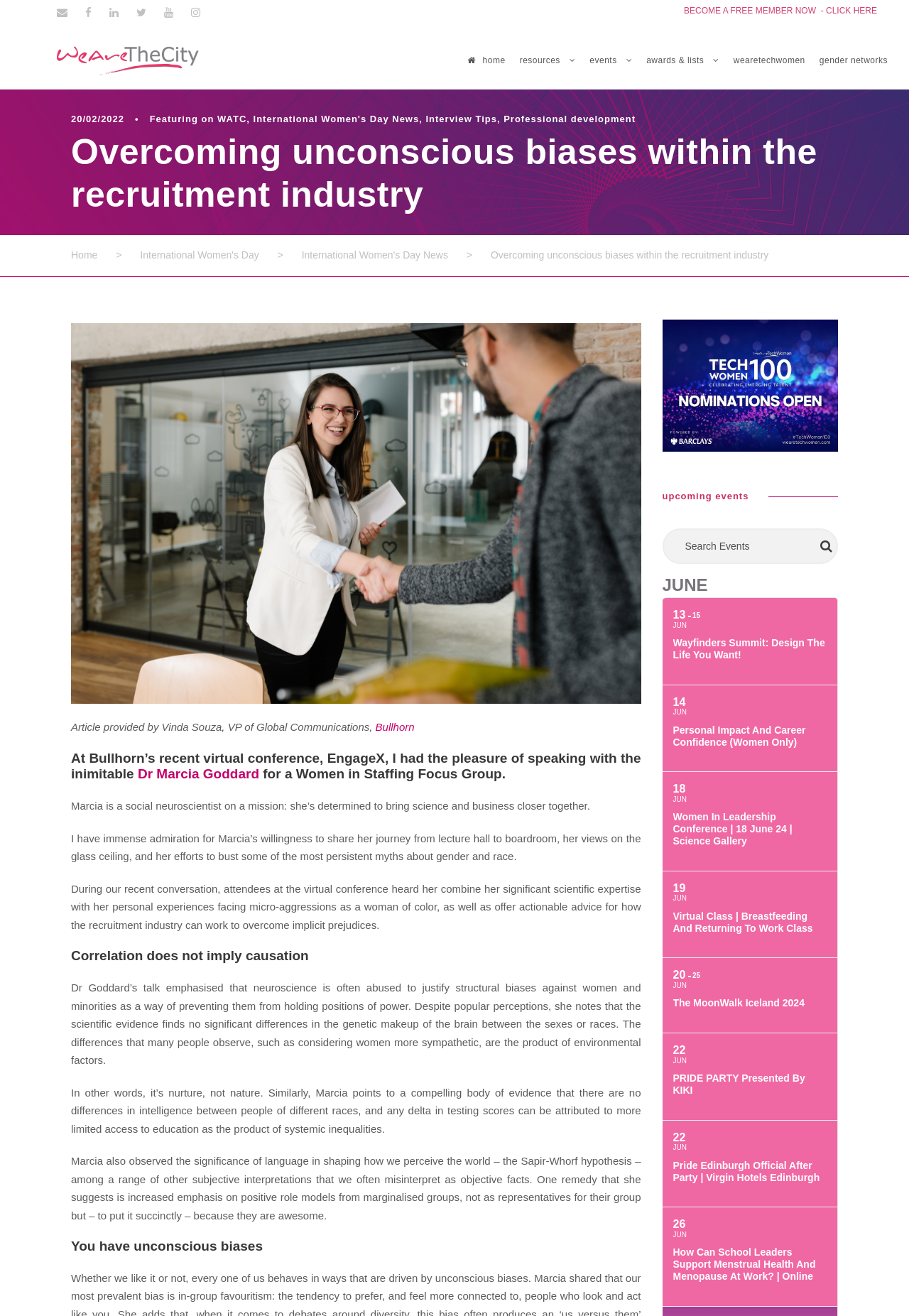What is the theme of the upcoming events listed on the webpage?
Examine the image and give a concise answer in one word or a short phrase.

Women in leadership and career development